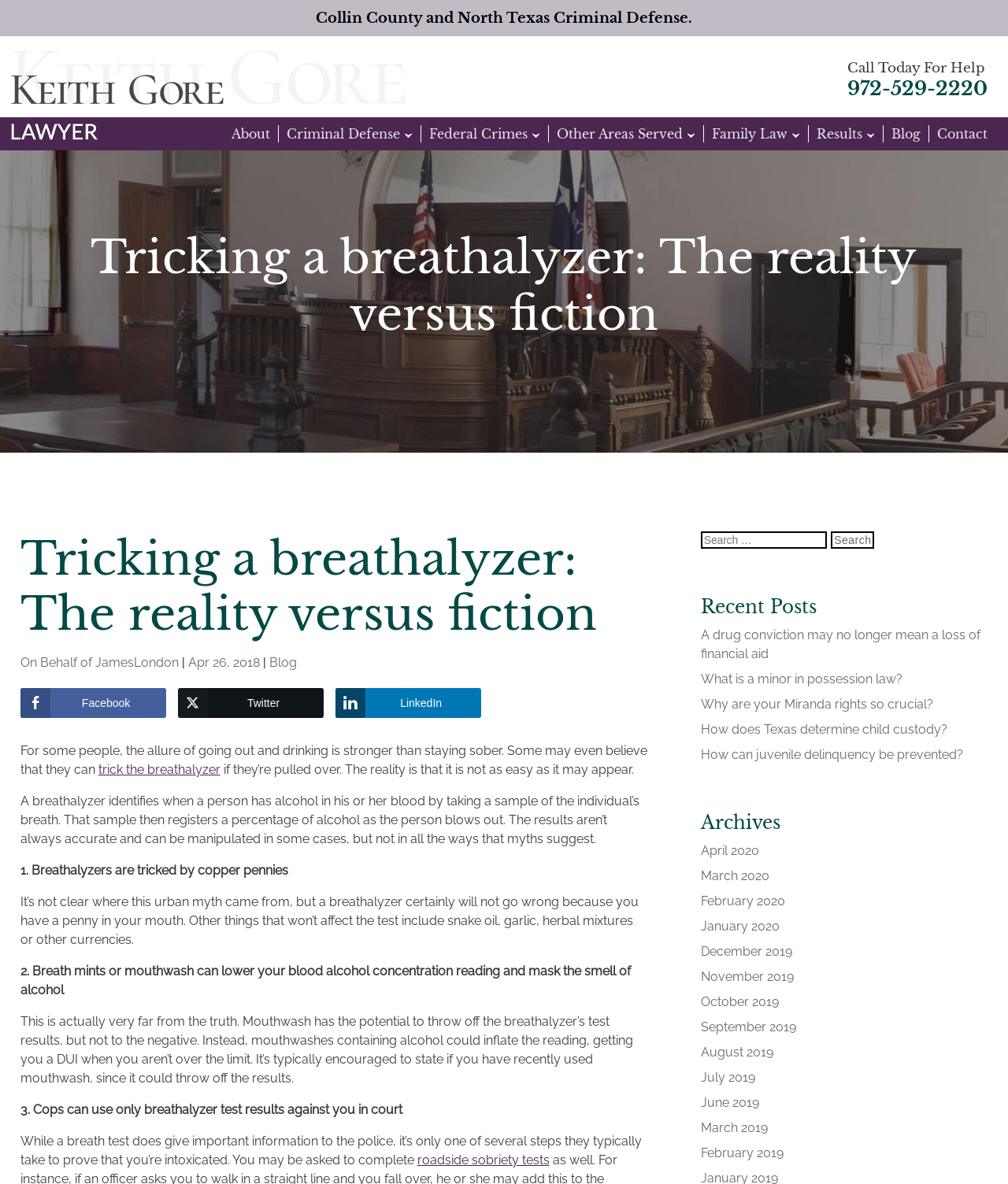Could you indicate the bounding box coordinates of the region to click in order to complete this instruction: "Click the 'Call Today For Help' button".

[0.841, 0.051, 0.978, 0.064]